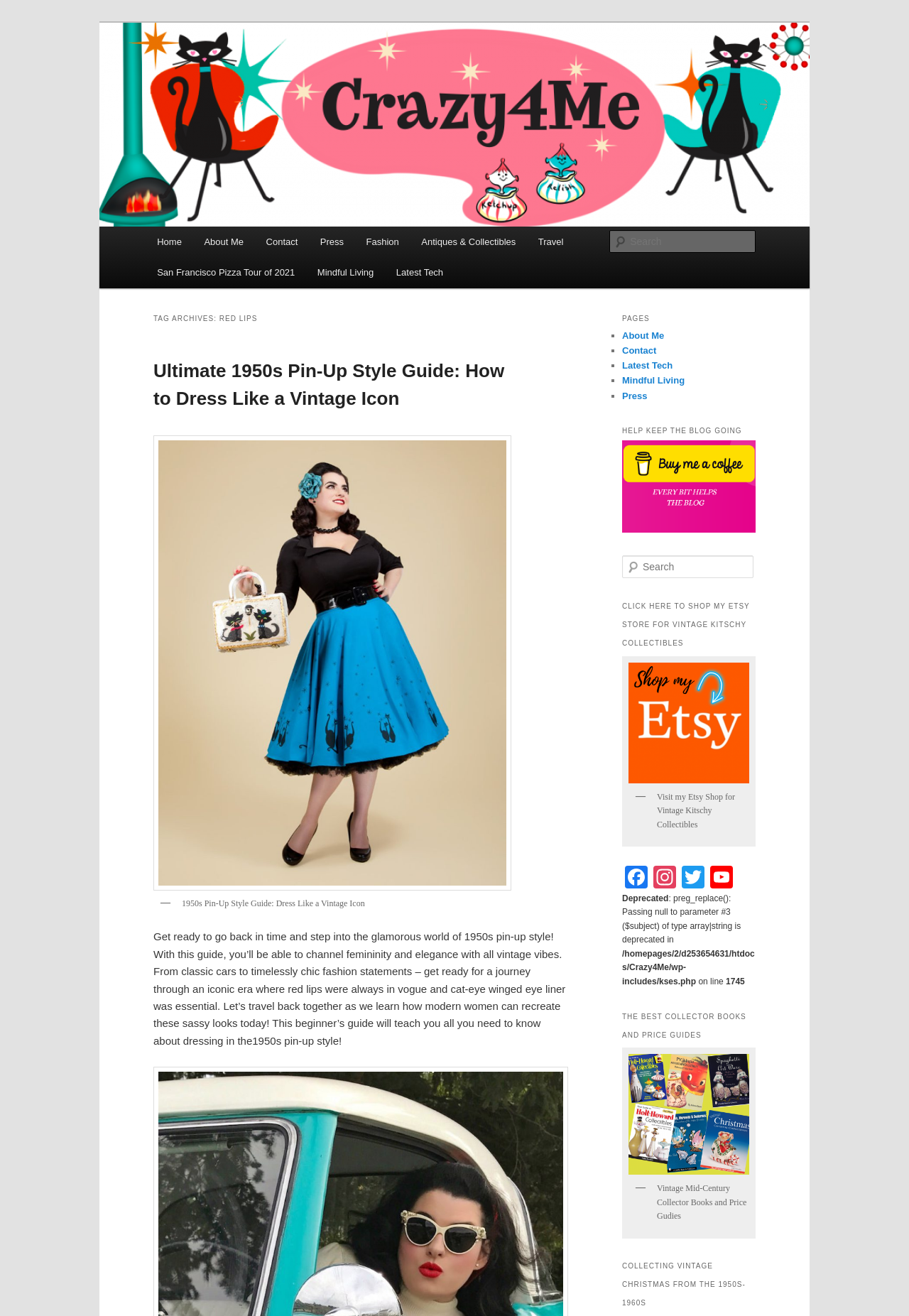What is the purpose of the textbox with the label 'Search'?
From the screenshot, provide a brief answer in one word or phrase.

To search the blog